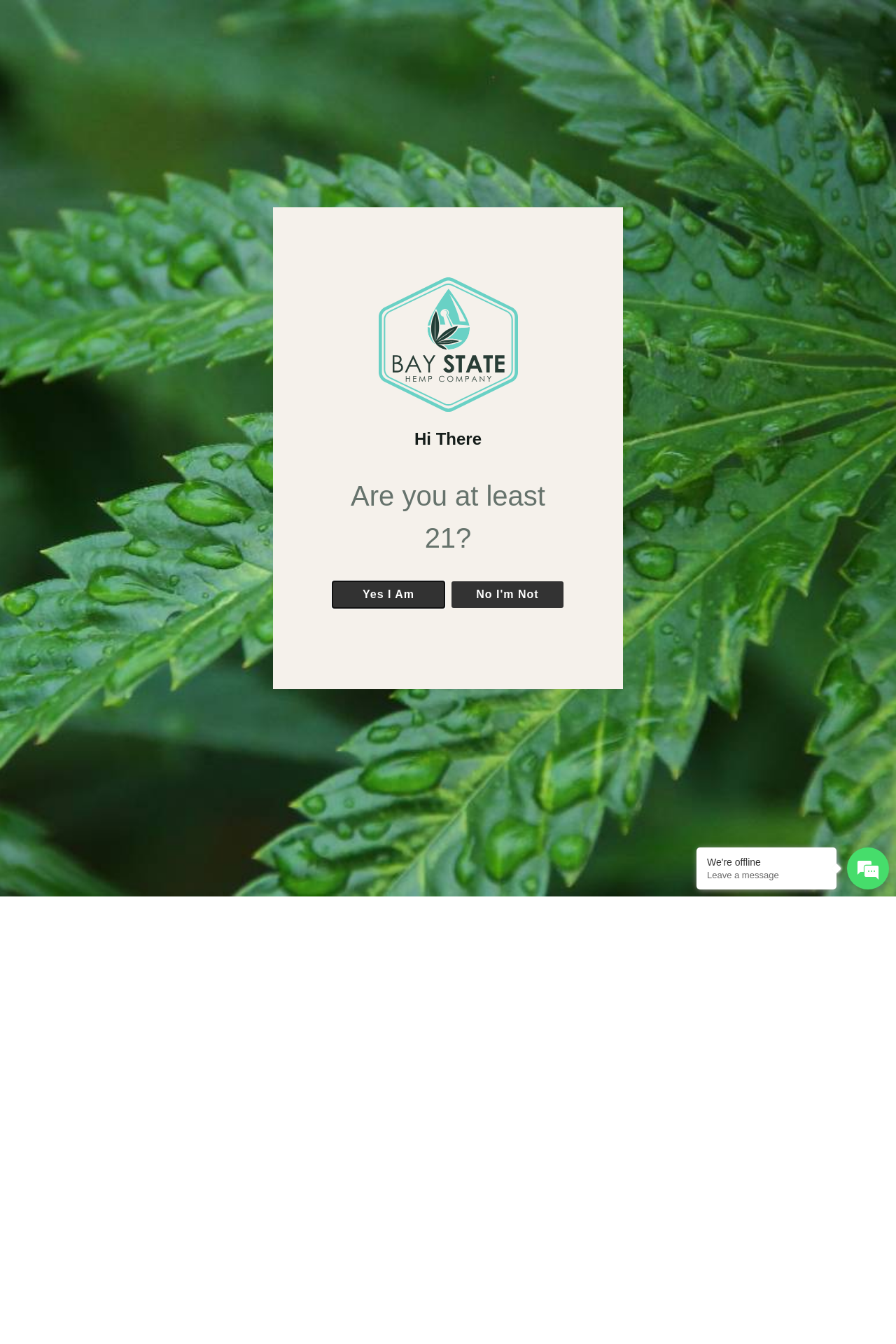Answer the question in a single word or phrase:
Is MCT oil tasteless?

Yes